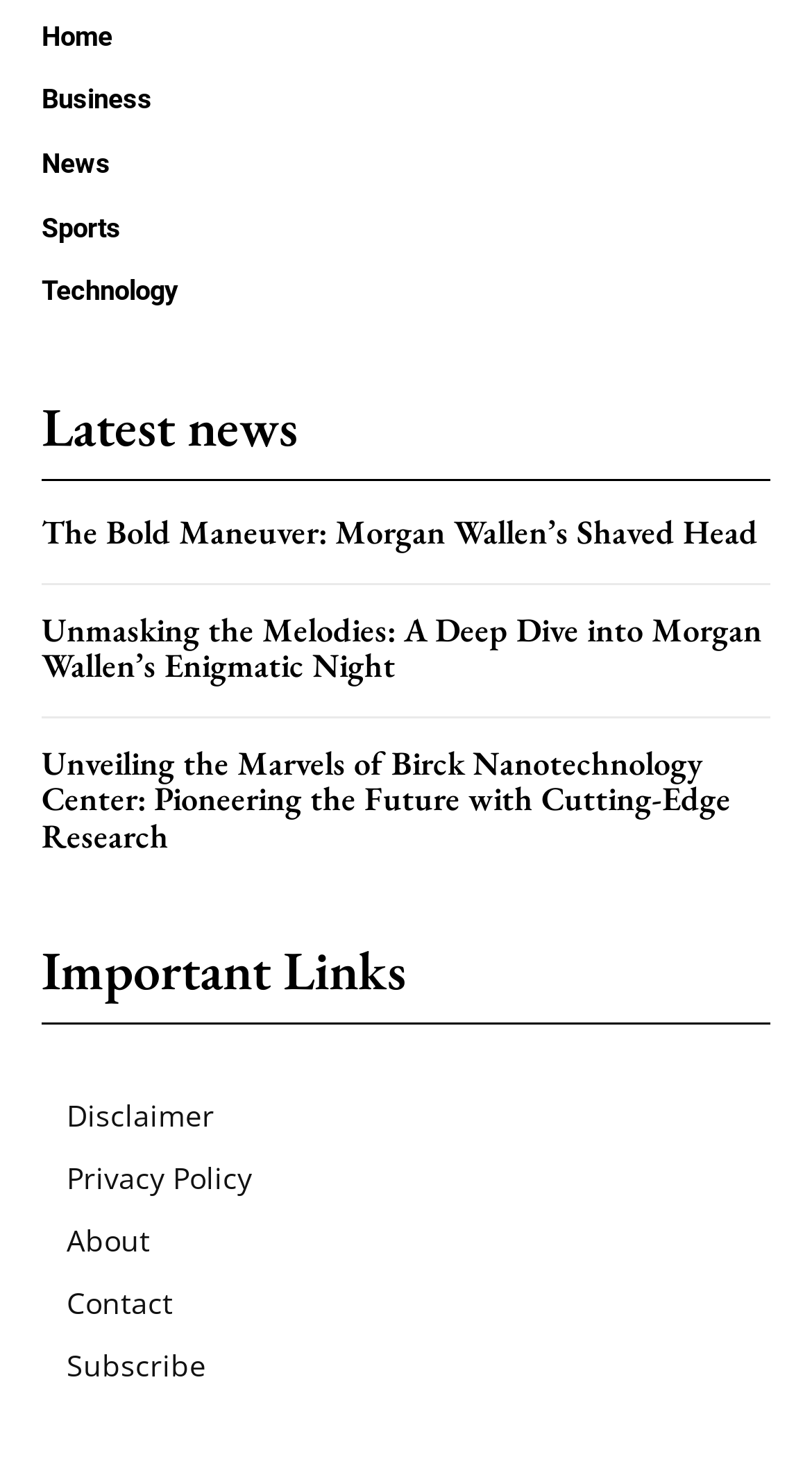How many news headings are on the page?
Using the picture, provide a one-word or short phrase answer.

4